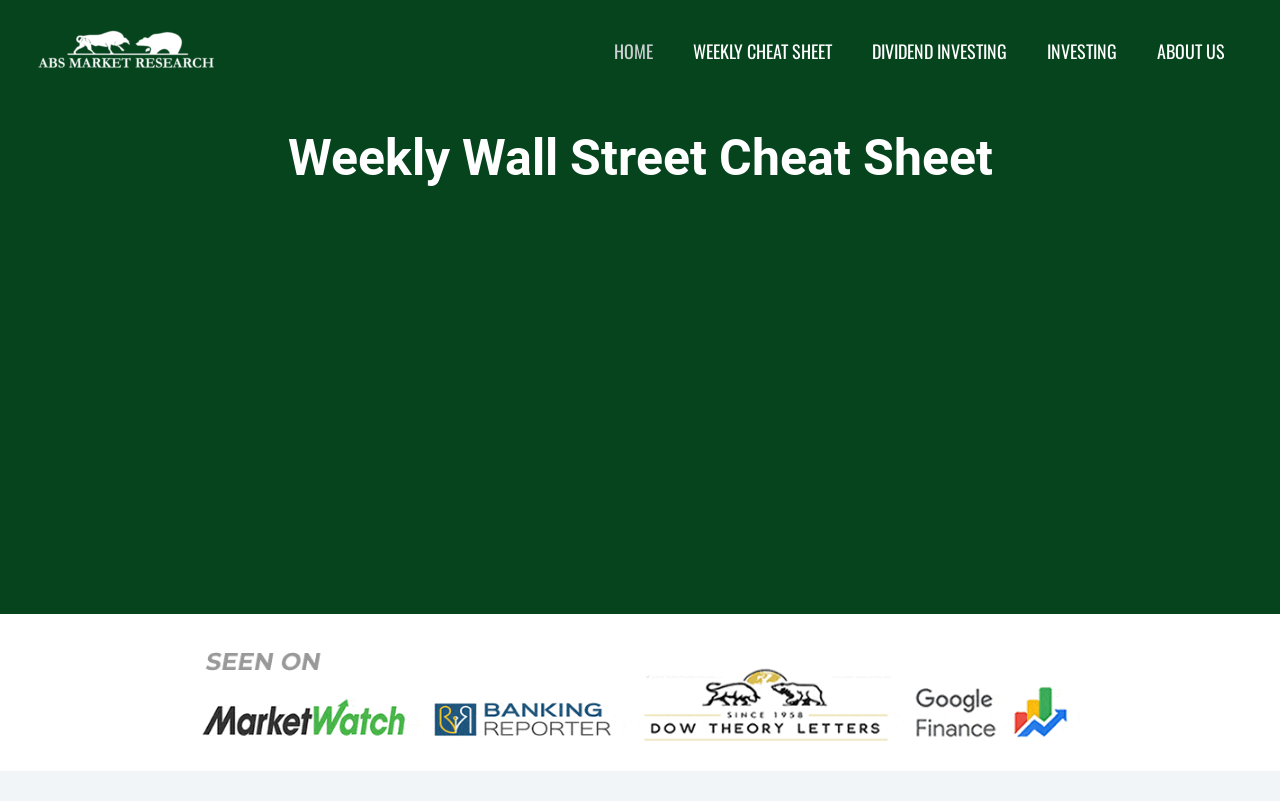Use one word or a short phrase to answer the question provided: 
What is the topic of the weekly cheat sheet?

Wall Street